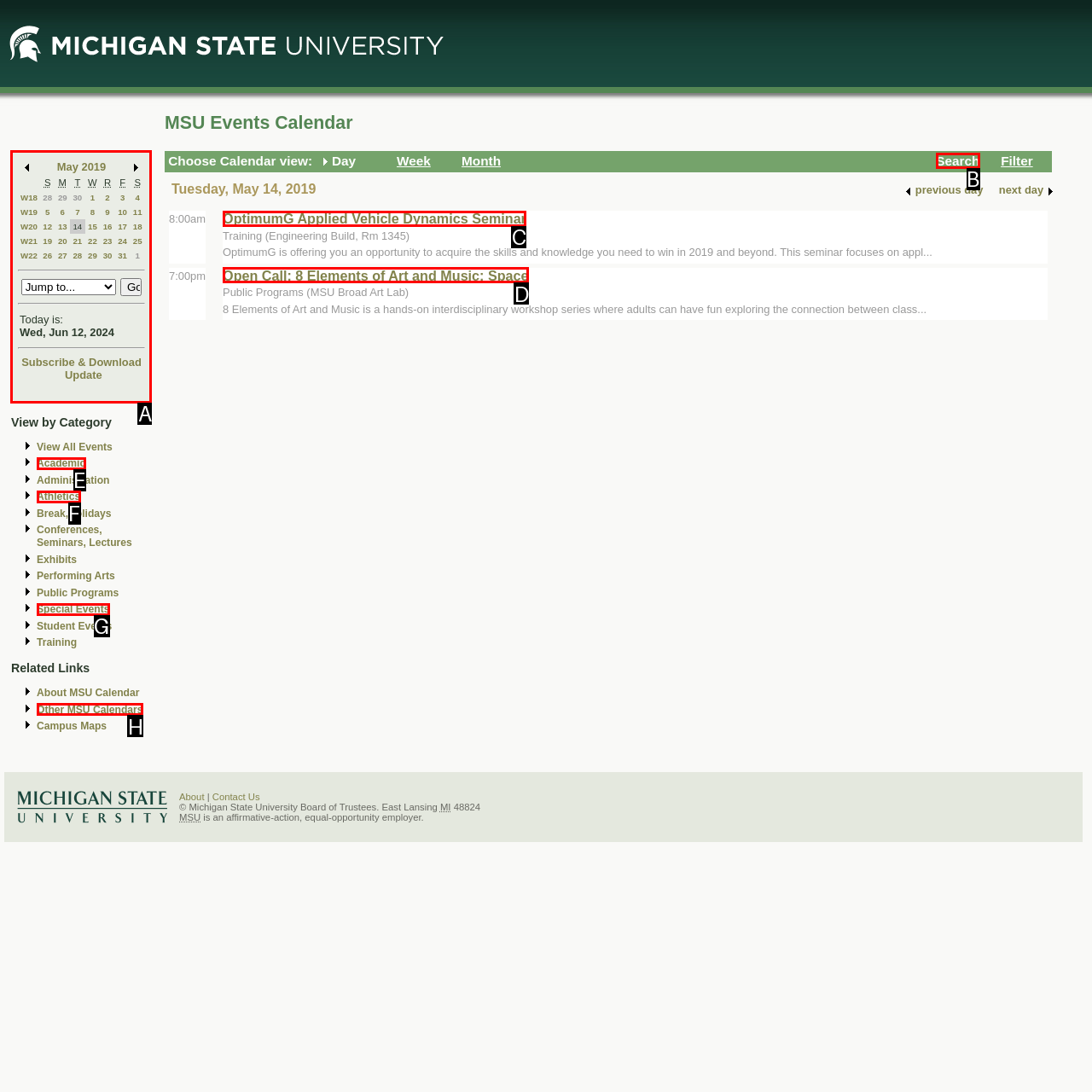Tell me which letter corresponds to the UI element that will allow you to Jump to today's events. Answer with the letter directly.

A